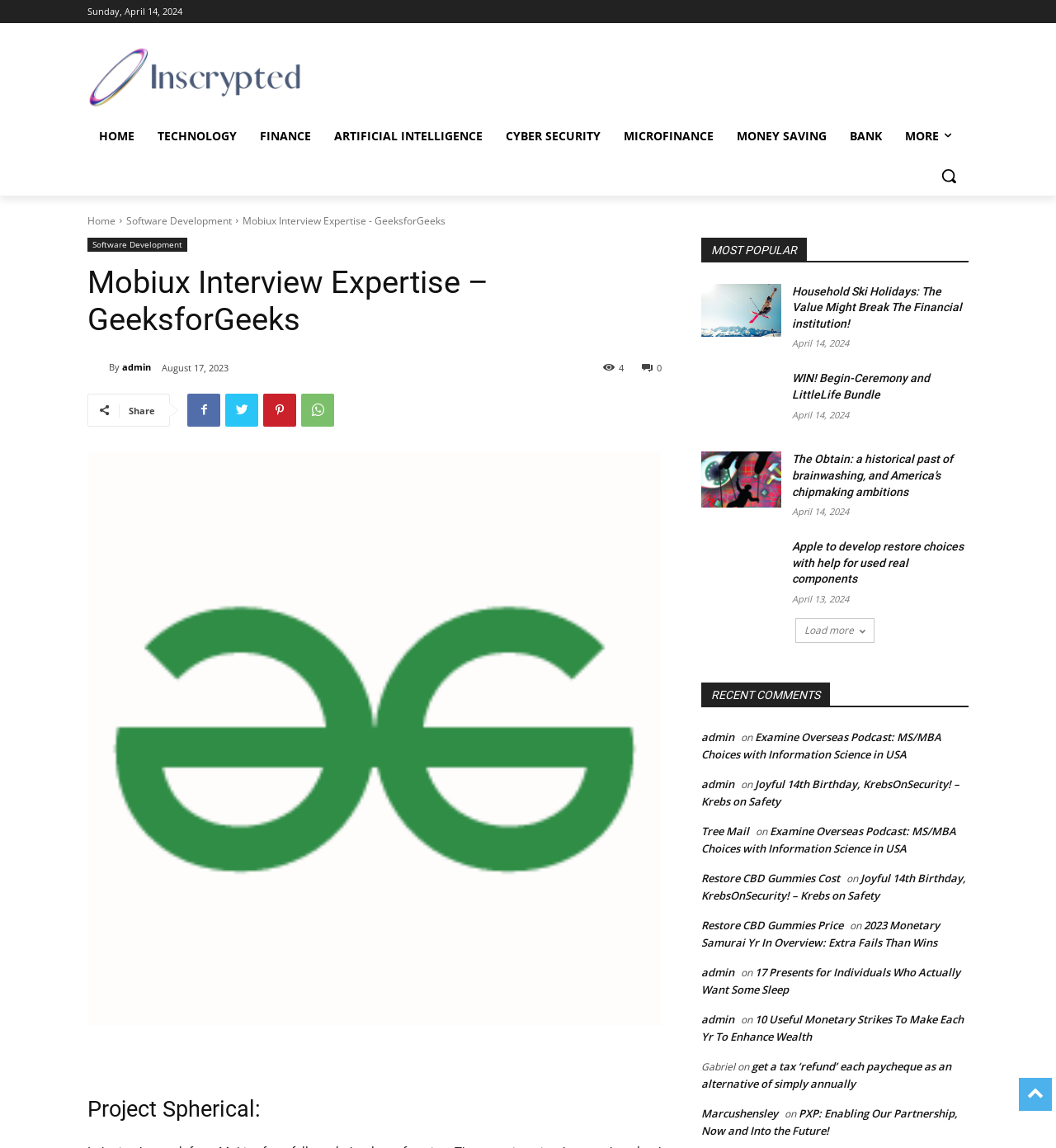Please identify the bounding box coordinates of the element's region that should be clicked to execute the following instruction: "Load more articles". The bounding box coordinates must be four float numbers between 0 and 1, i.e., [left, top, right, bottom].

[0.753, 0.538, 0.828, 0.56]